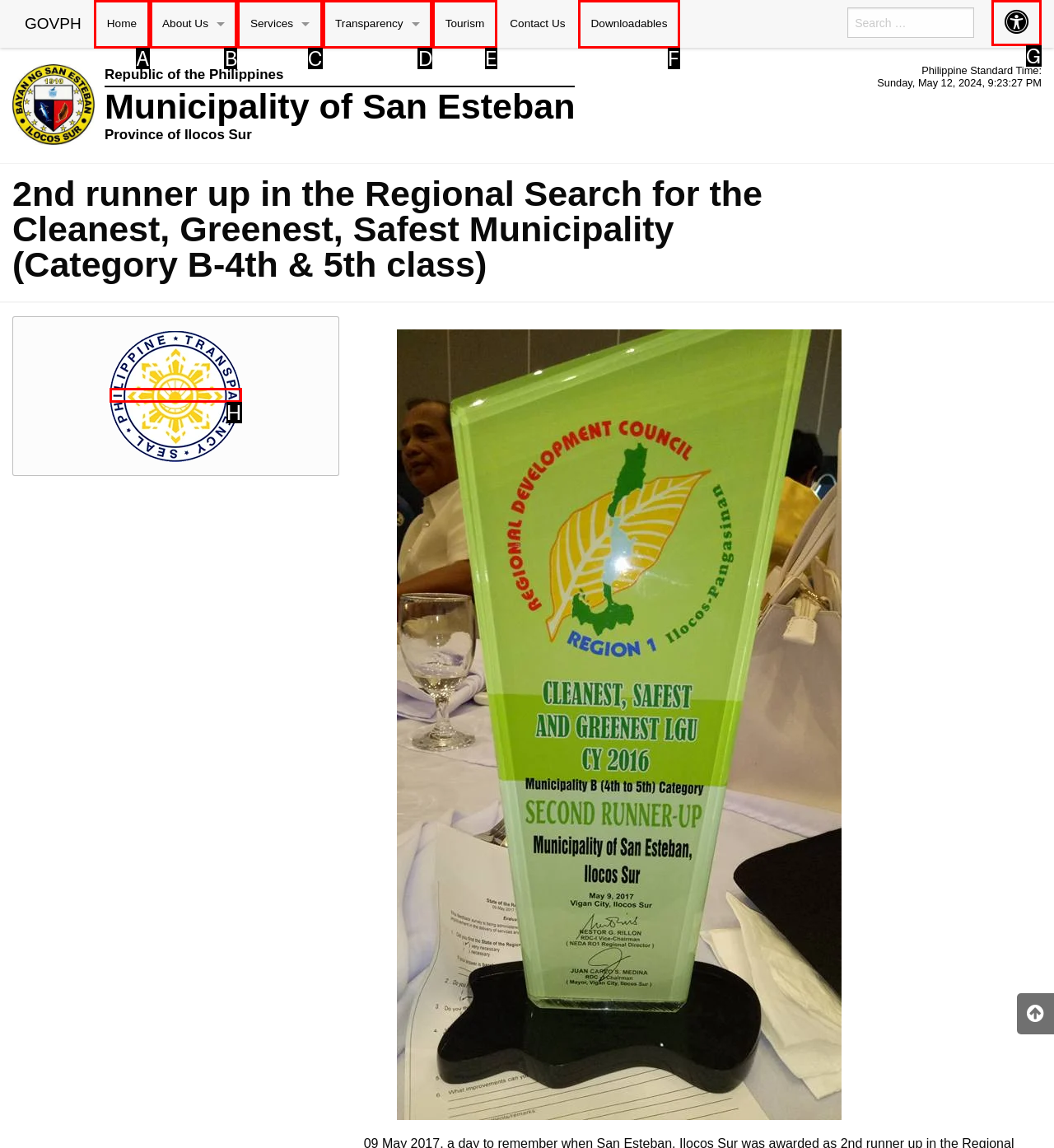Using the element description: alt="transparency seal logo" title="Transparency Seal", select the HTML element that matches best. Answer with the letter of your choice.

H